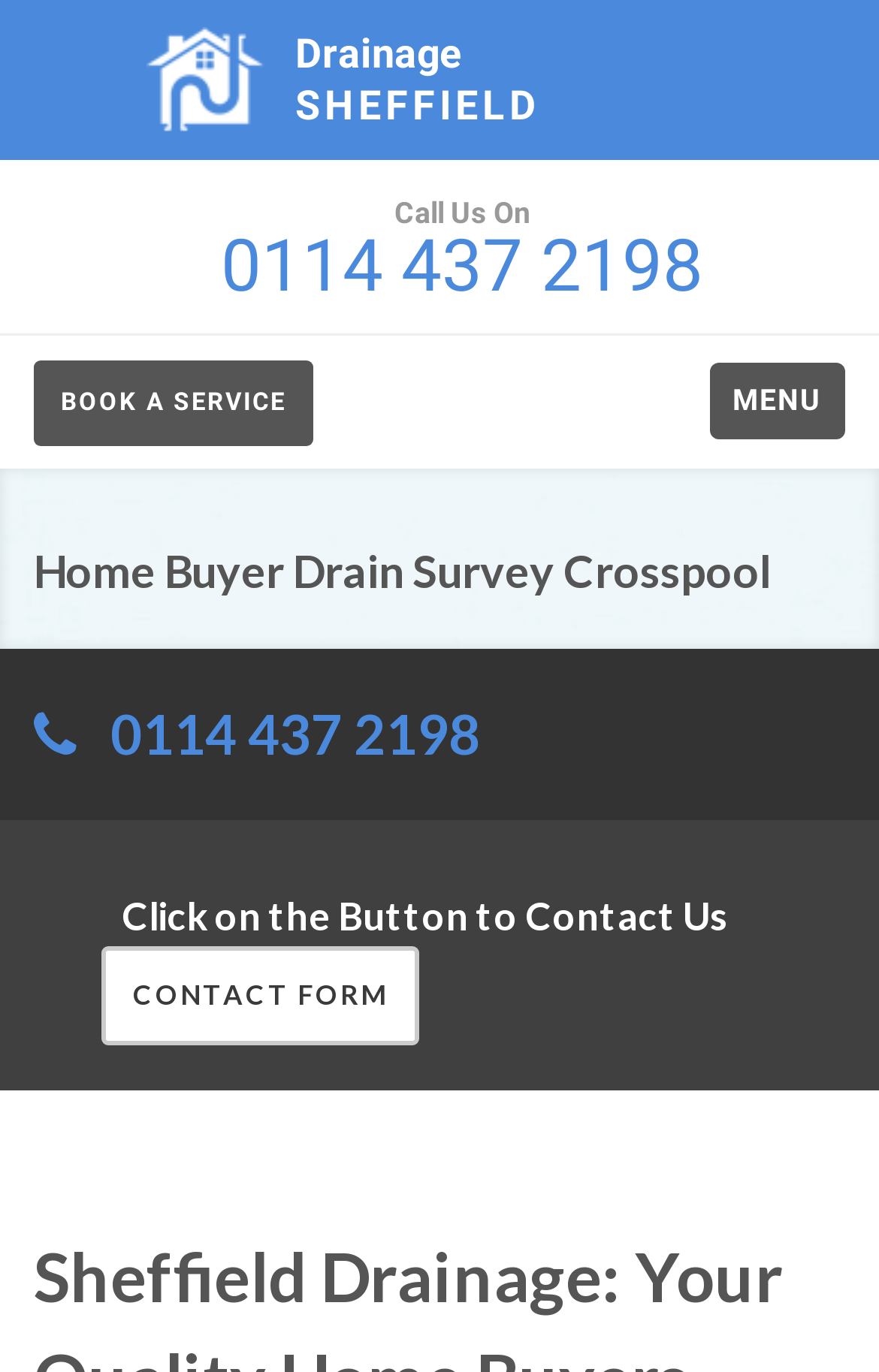What is the text above the phone number?
Refer to the image and provide a one-word or short phrase answer.

Call Us On